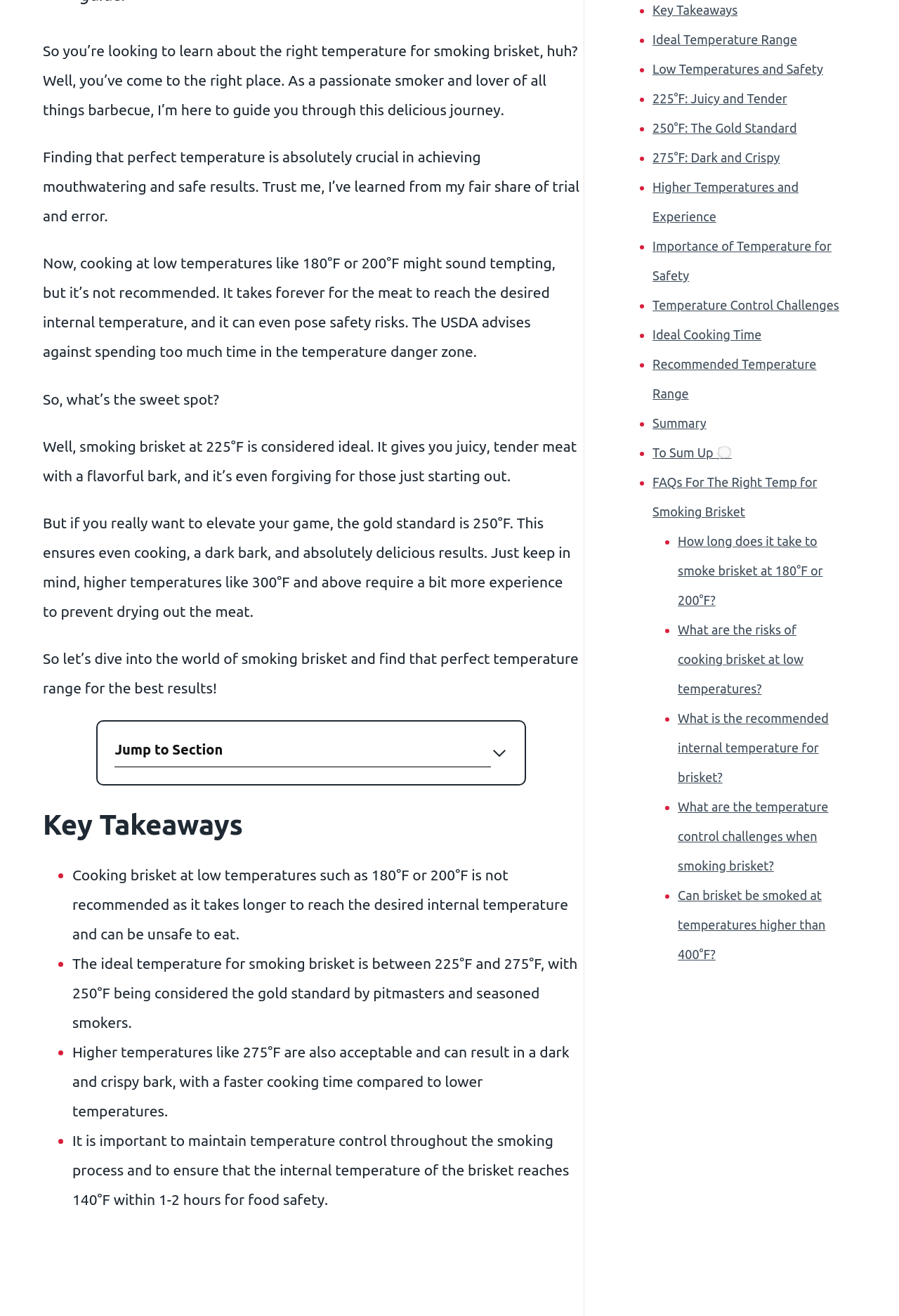Bounding box coordinates are specified in the format (top-left x, top-left y, bottom-right x, bottom-right y). All values are floating point numbers bounded between 0 and 1. Please provide the bounding box coordinate of the region this sentence describes: Scroll to top

[0.959, 0.327, 0.988, 0.347]